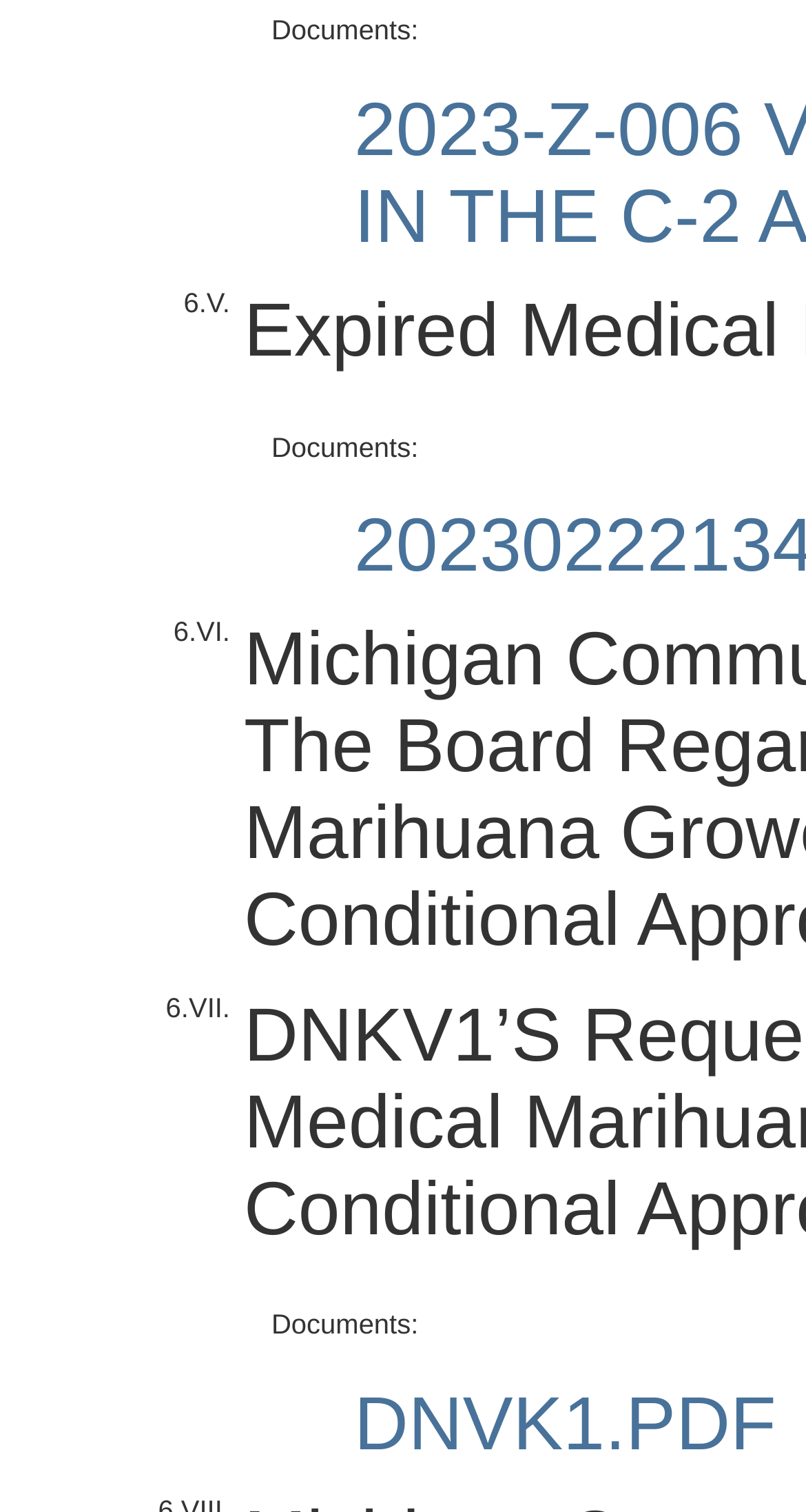Find the coordinates for the bounding box of the element with this description: "DNVK1.pdf".

[0.439, 0.913, 0.963, 0.969]